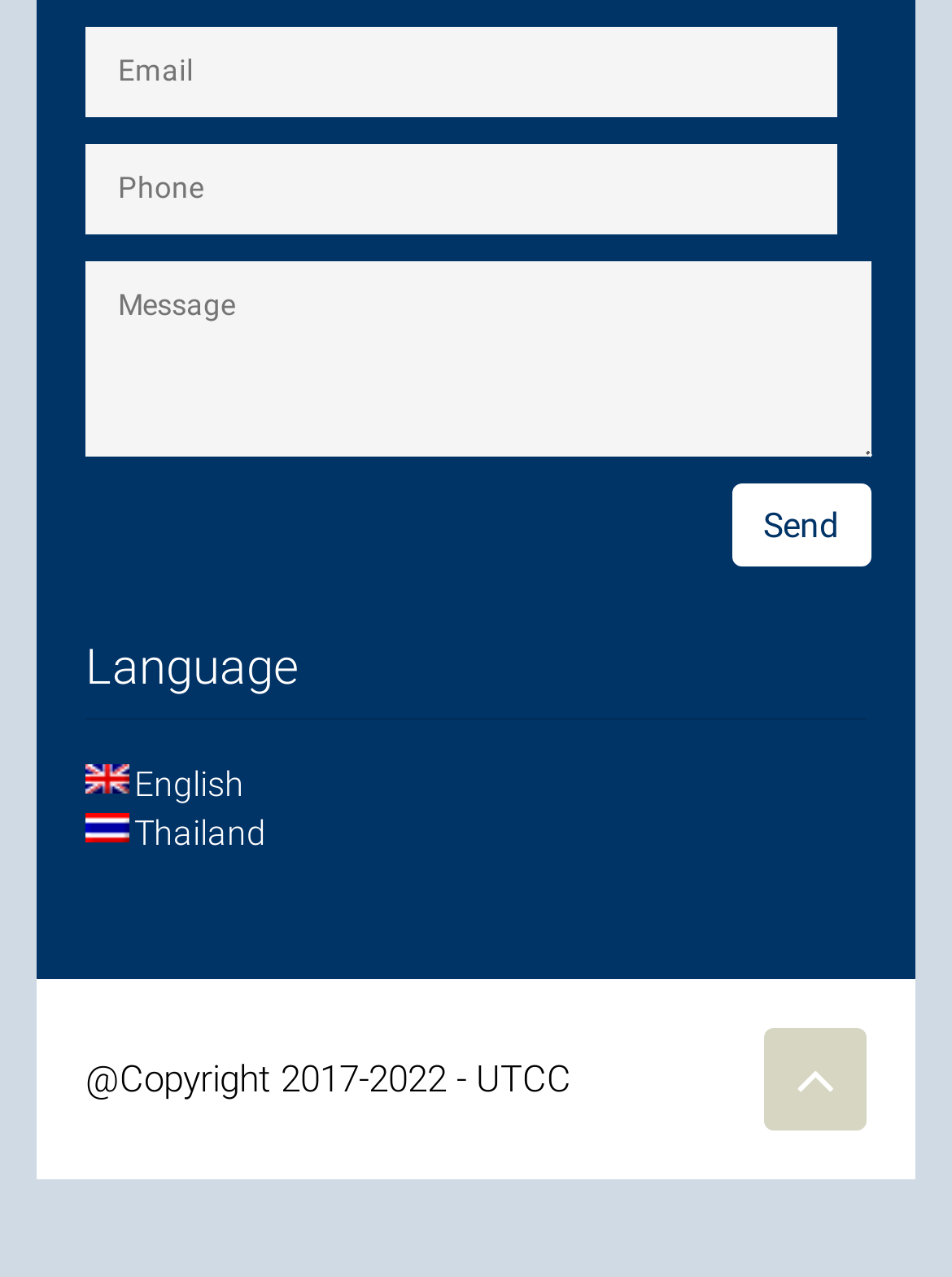Reply to the question below using a single word or brief phrase:
What is the copyright year range?

2017-2022